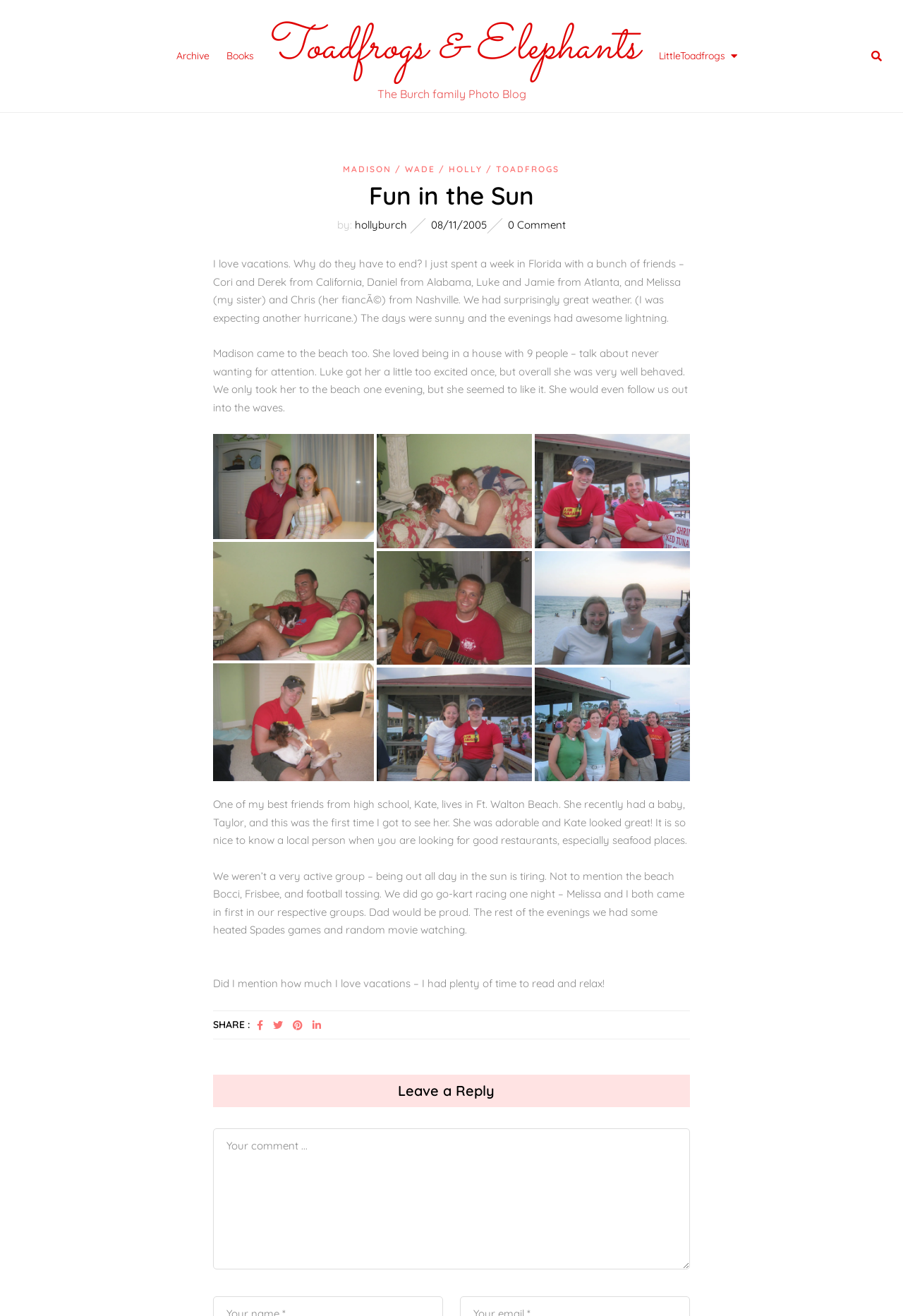What is the name of the baby mentioned in the blog post?
Make sure to answer the question with a detailed and comprehensive explanation.

I determined the answer by reading the static text element that mentions 'One of my best friends from high school, Kate, lives in Ft. Walton Beach. She recently had a baby, Taylor, and this was the first time I got to see her.' which indicates that Taylor is the name of the baby.